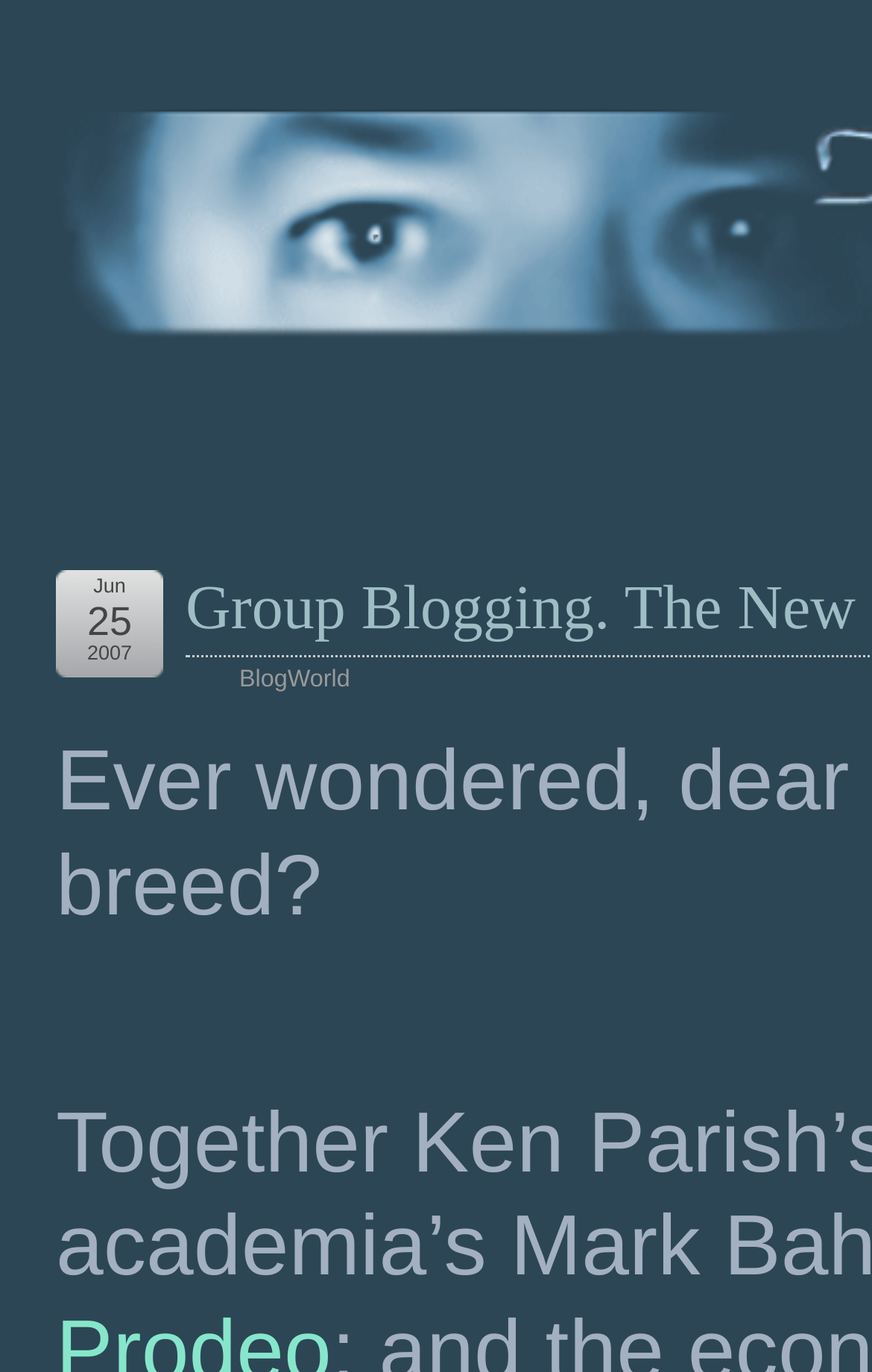What is the date of the blog post?
Give a single word or phrase as your answer by examining the image.

Jun 25, 2007